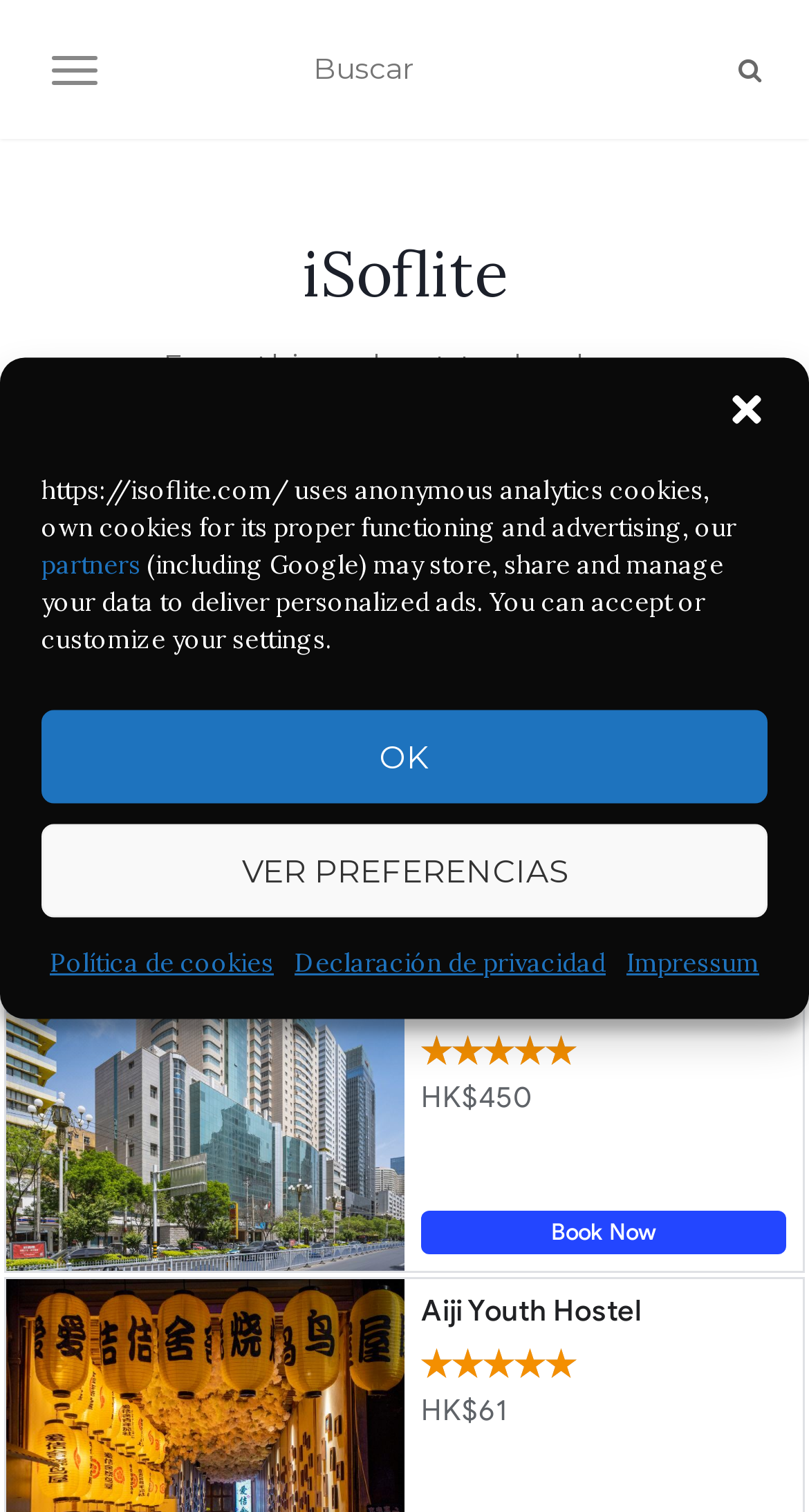Provide a one-word or short-phrase answer to the question:
What is the purpose of the textbox?

Search